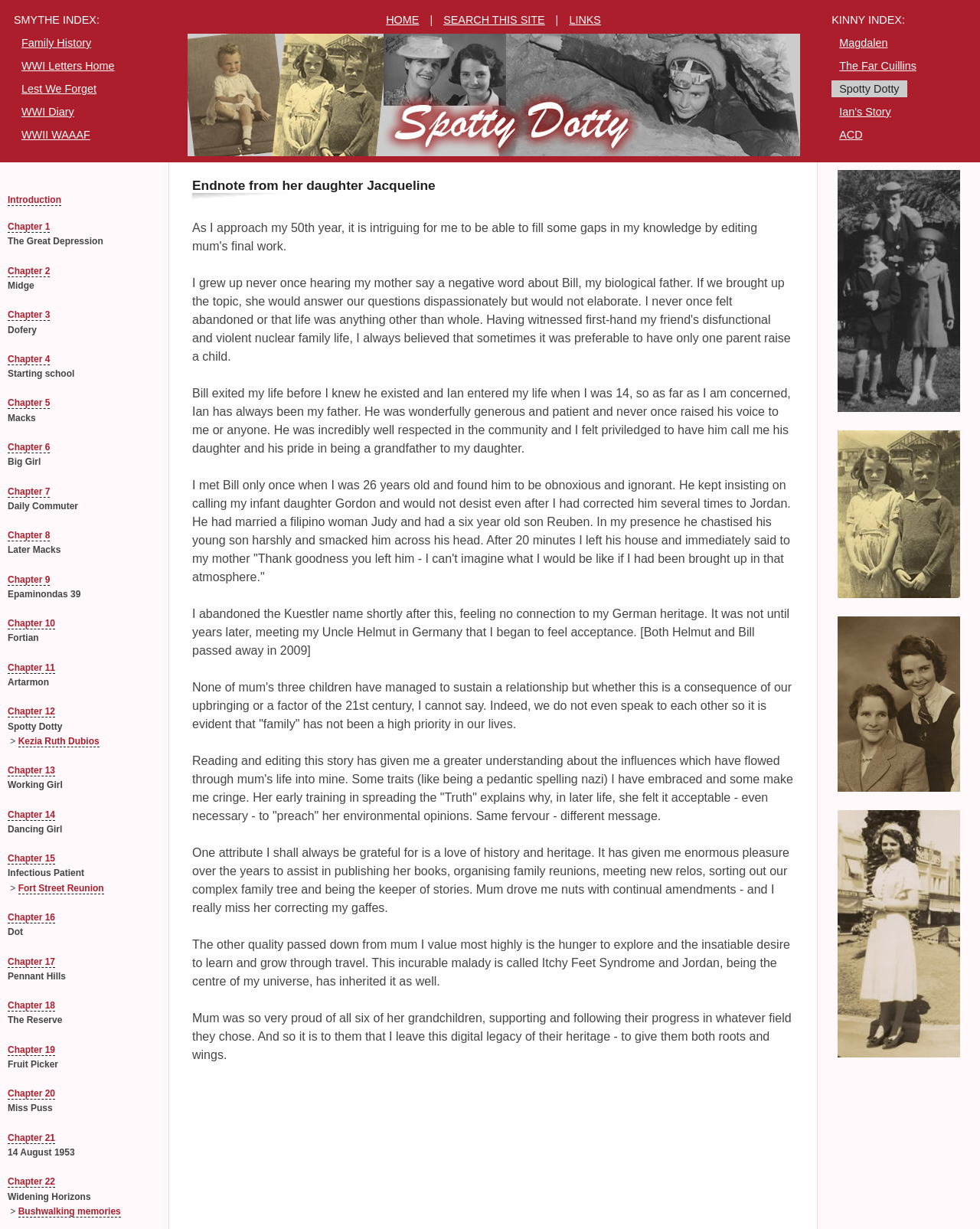Use a single word or phrase to answer the question:
How many grandchildren does the author have?

Six